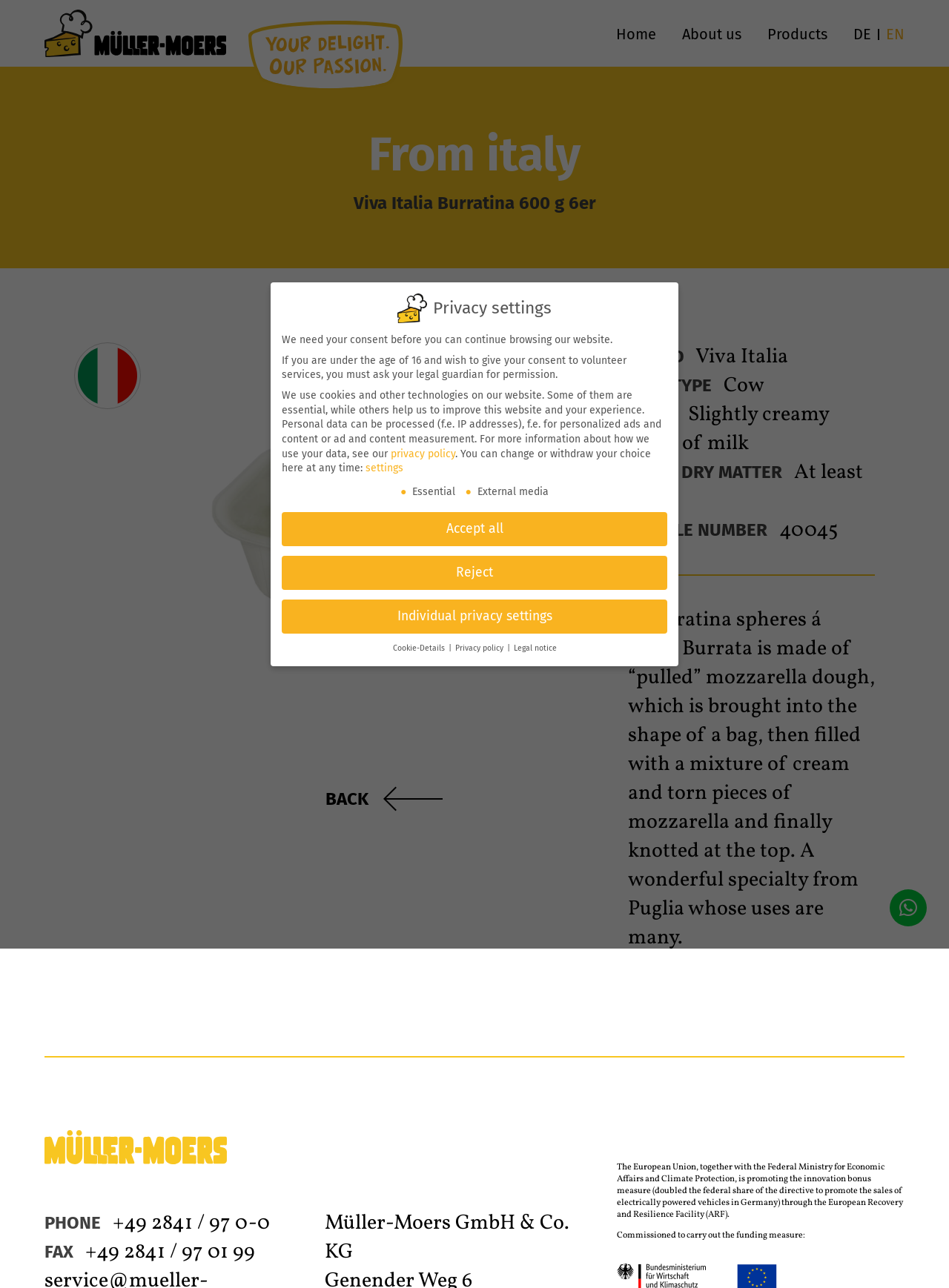Can you specify the bounding box coordinates of the area that needs to be clicked to fulfill the following instruction: "Call Mueller Moers"?

[0.119, 0.939, 0.284, 0.961]